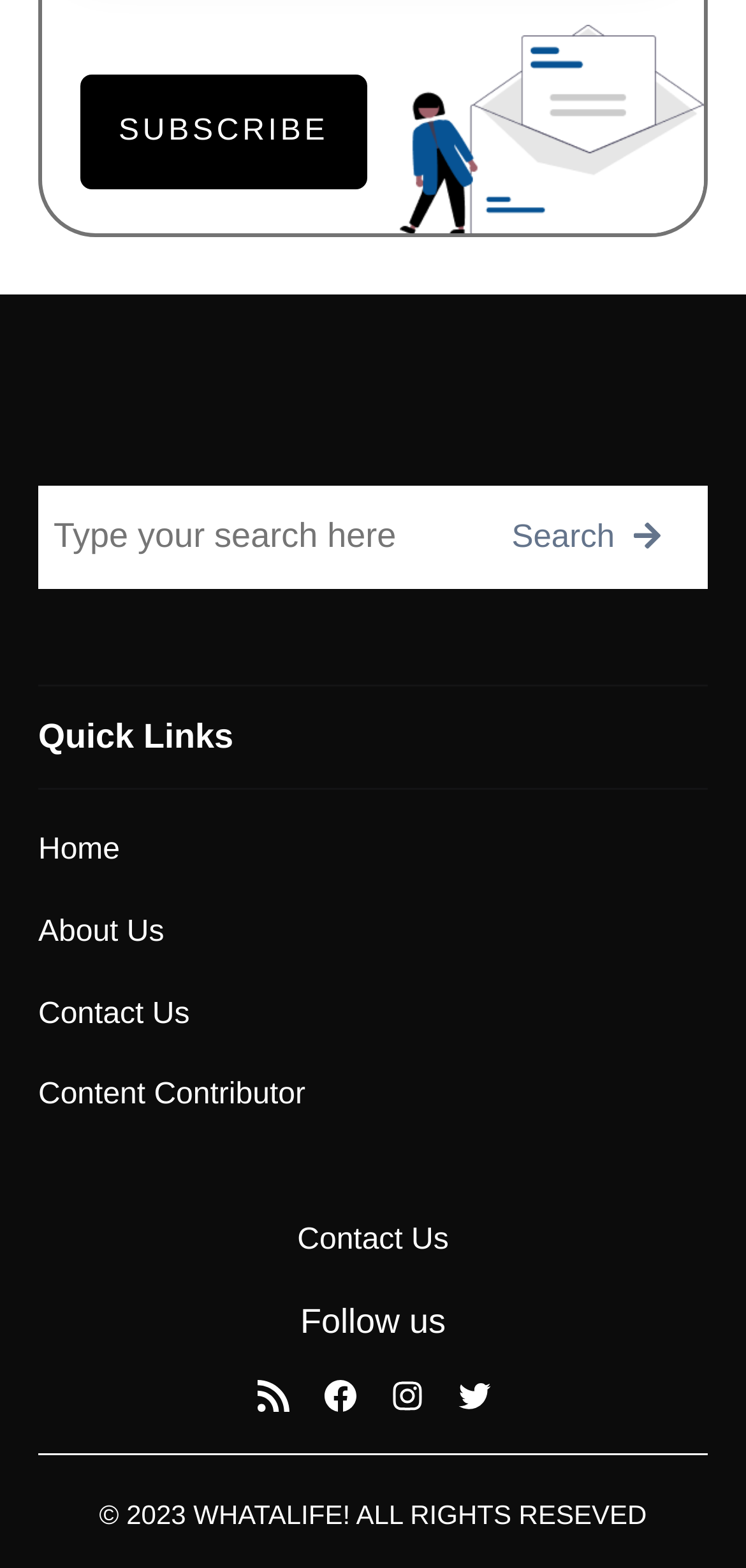Provide a thorough and detailed response to the question by examining the image: 
What is the purpose of the search box?

The search box is a text input field with a search button next to it, indicating that it is used to search for something on the website.